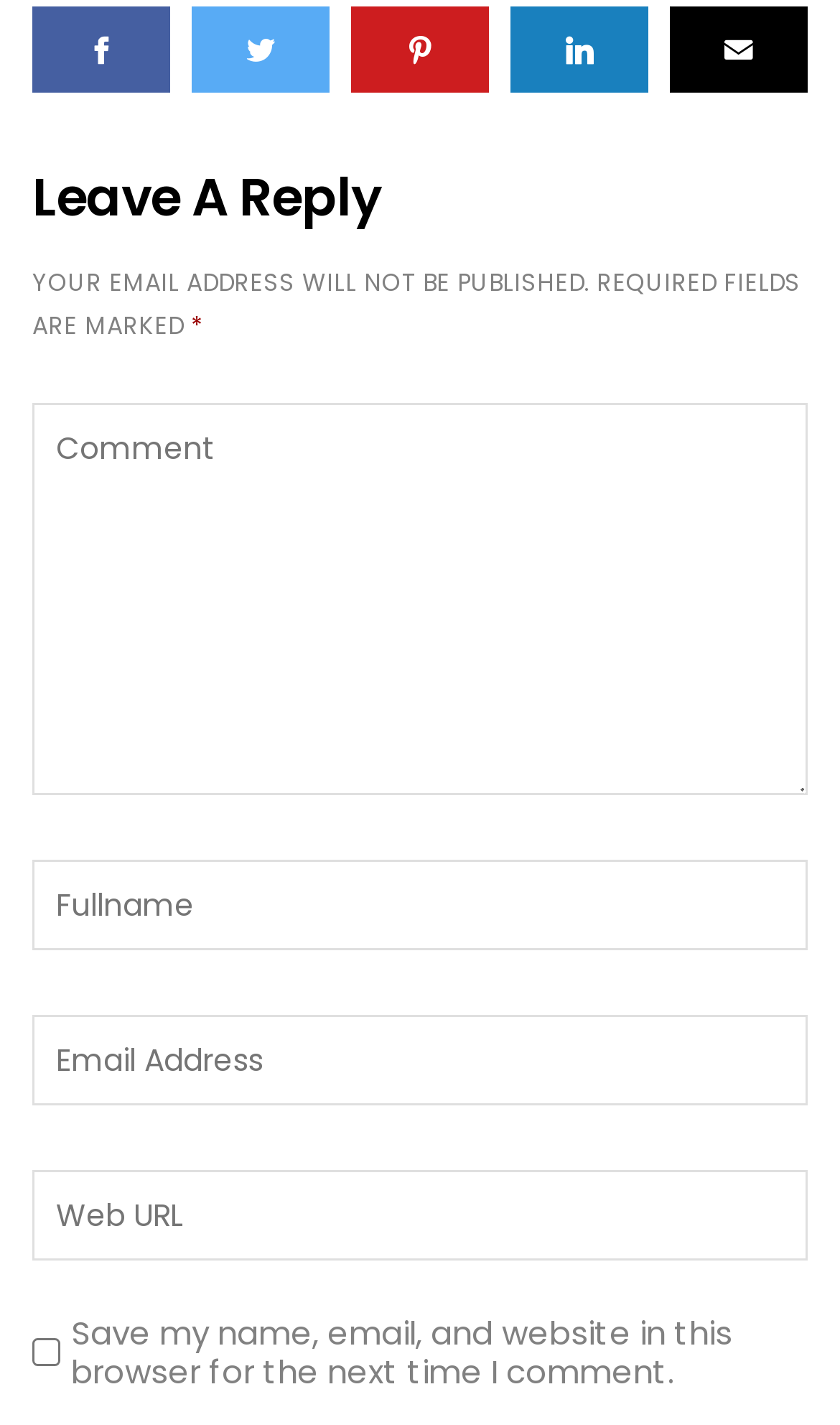Respond to the following query with just one word or a short phrase: 
How many links are there at the top?

5